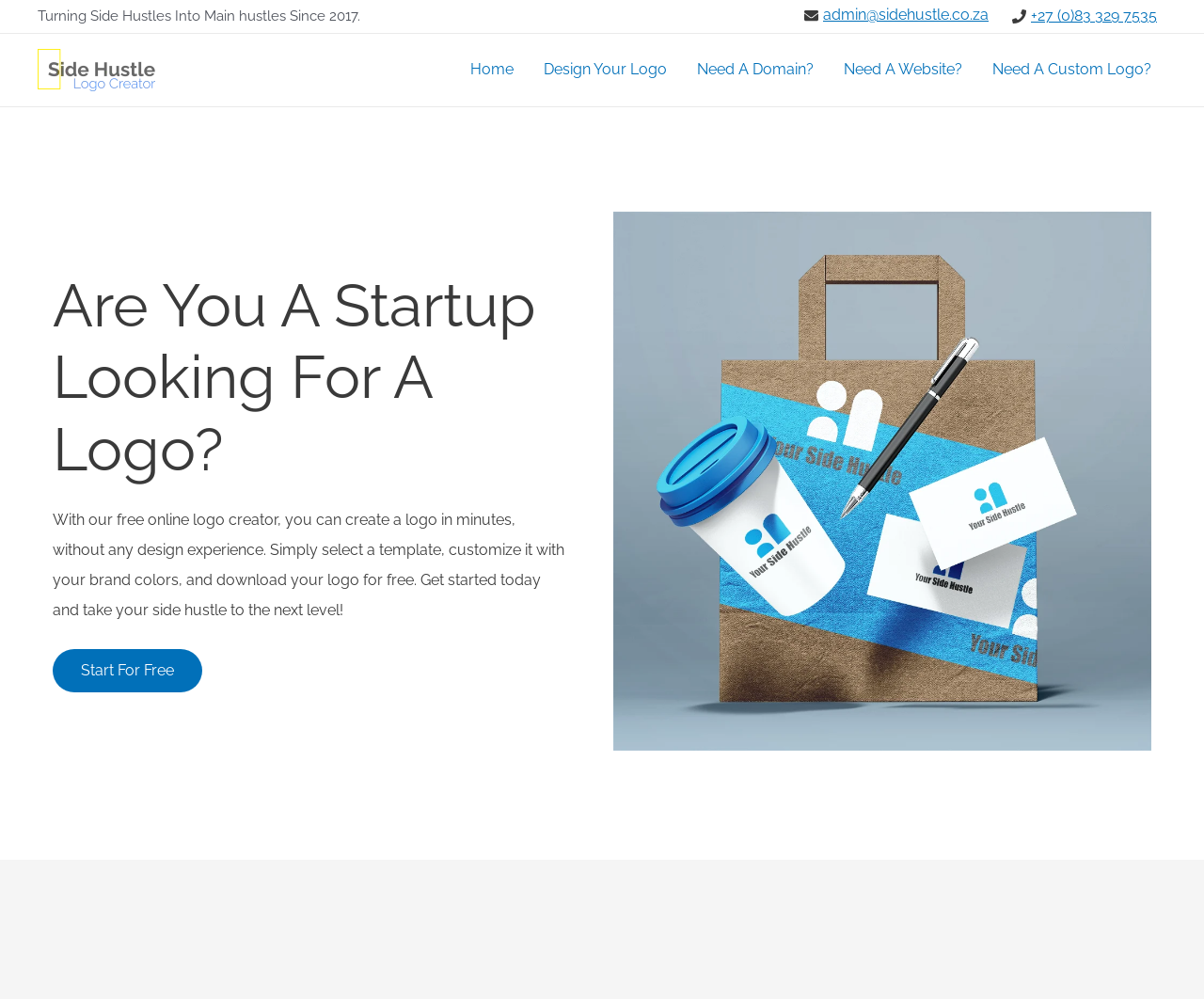Please provide the bounding box coordinates for the element that needs to be clicked to perform the following instruction: "Contact the administrator via email". The coordinates should be given as four float numbers between 0 and 1, i.e., [left, top, right, bottom].

[0.684, 0.006, 0.821, 0.024]